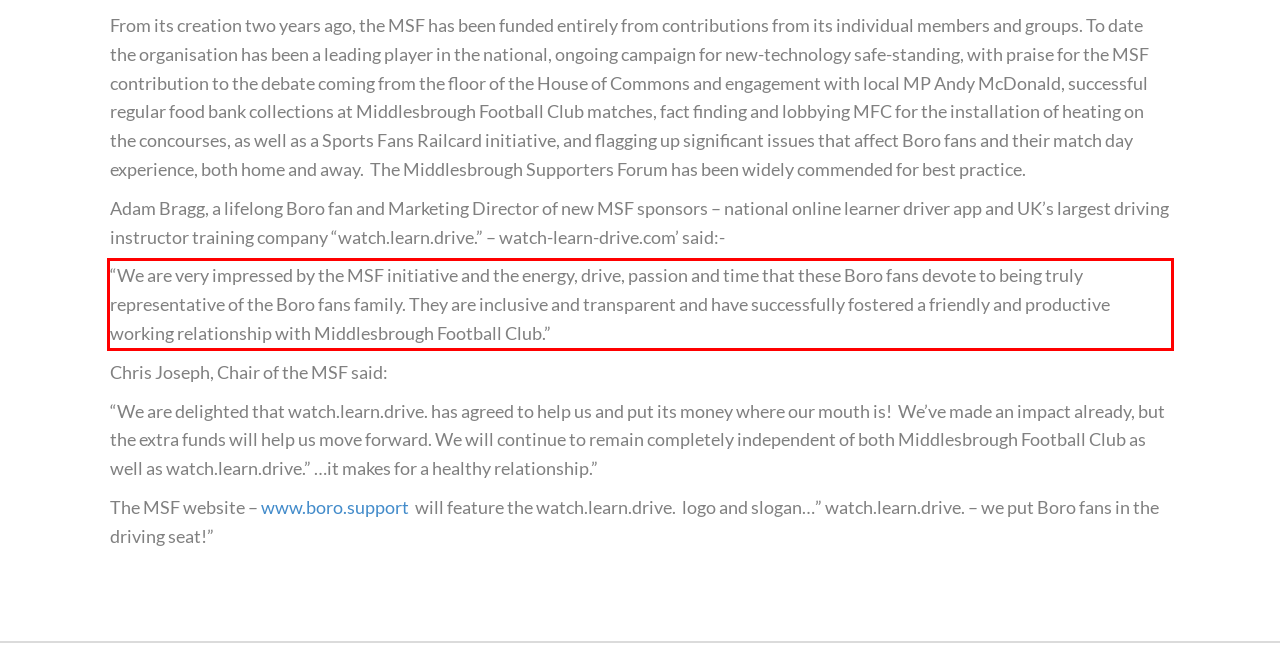In the screenshot of the webpage, find the red bounding box and perform OCR to obtain the text content restricted within this red bounding box.

“We are very impressed by the MSF initiative and the energy, drive, passion and time that these Boro fans devote to being truly representative of the Boro fans family. They are inclusive and transparent and have successfully fostered a friendly and productive working relationship with Middlesbrough Football Club.”